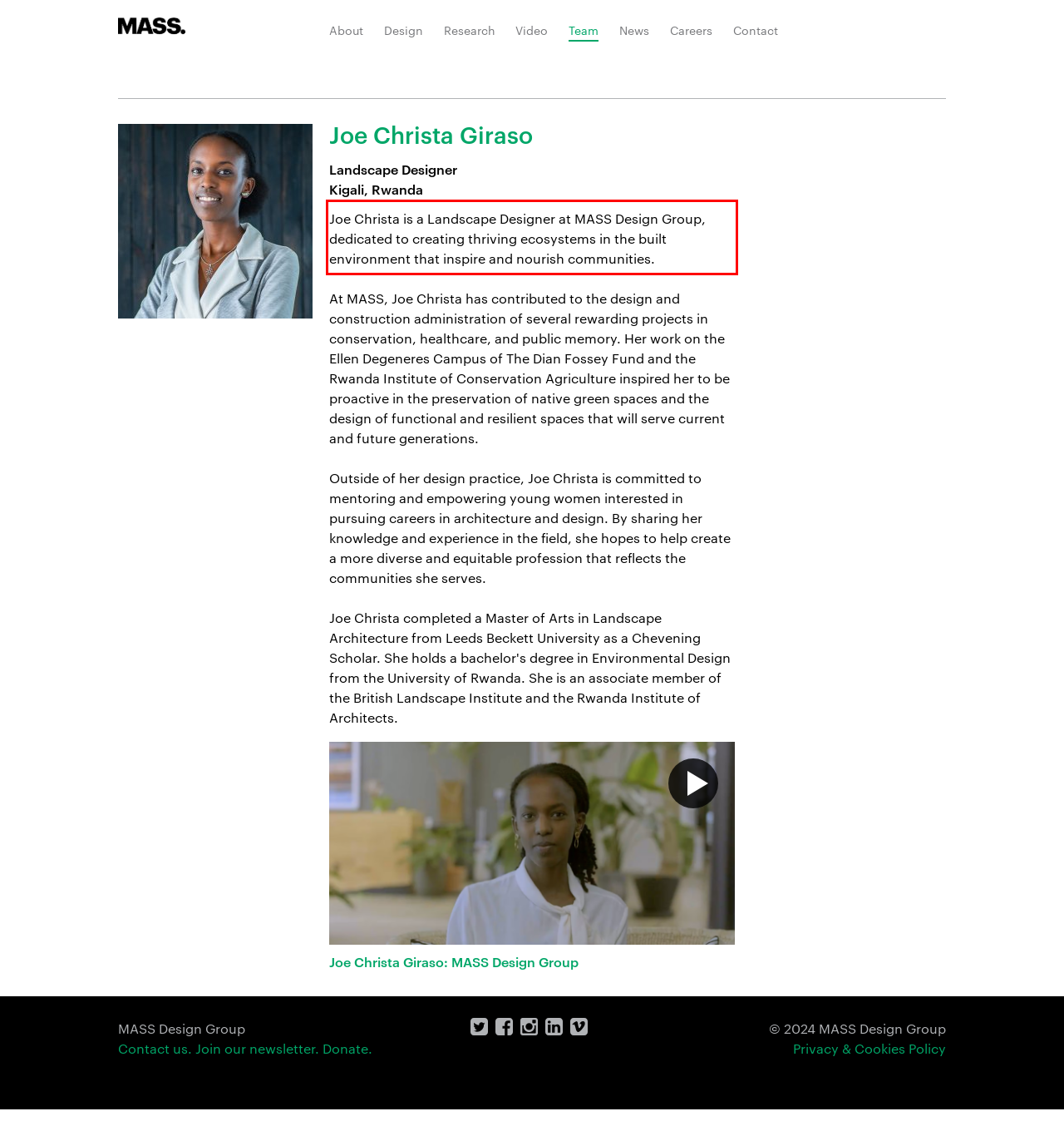Please identify the text within the red rectangular bounding box in the provided webpage screenshot.

Joe Christa is a Landscape Designer at MASS Design Group, dedicated to creating thriving ecosystems in the built environment that inspire and nourish communities.